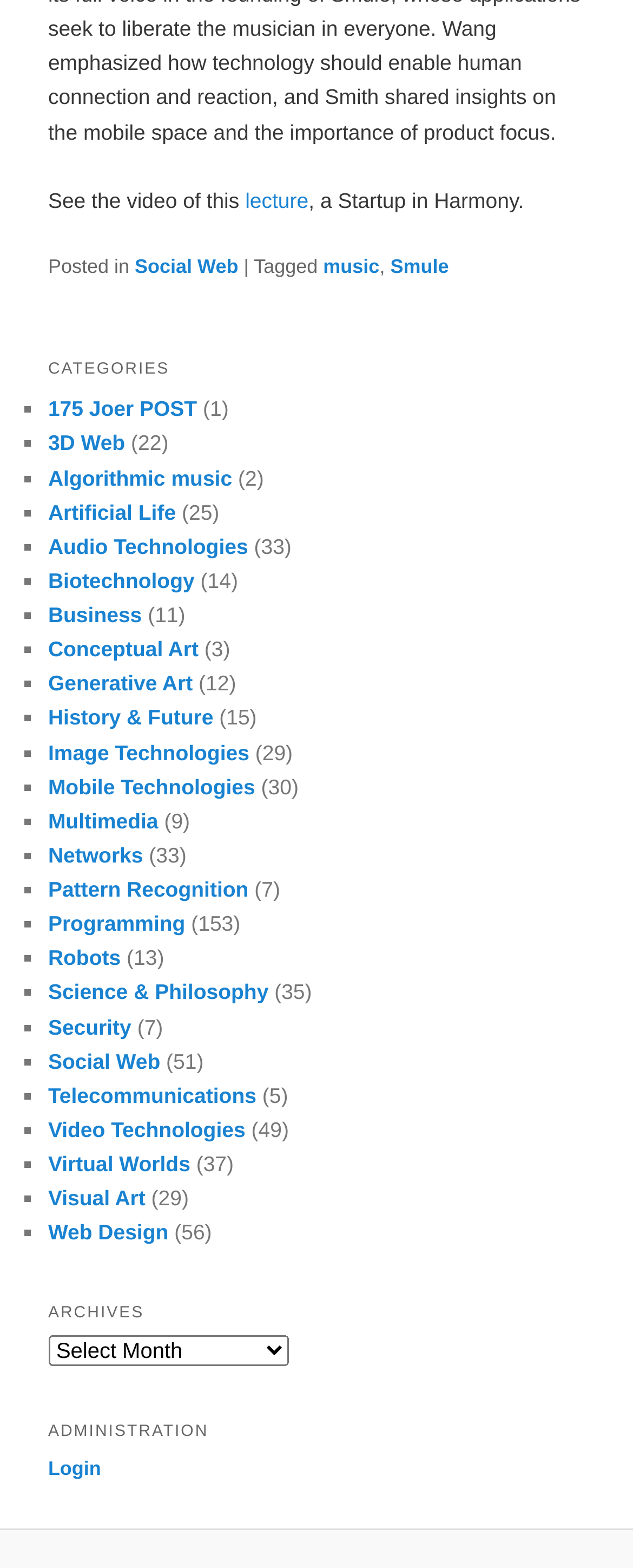Please find and report the bounding box coordinates of the element to click in order to perform the following action: "Read posts in the Algorithmic music category". The coordinates should be expressed as four float numbers between 0 and 1, in the format [left, top, right, bottom].

[0.076, 0.297, 0.367, 0.312]